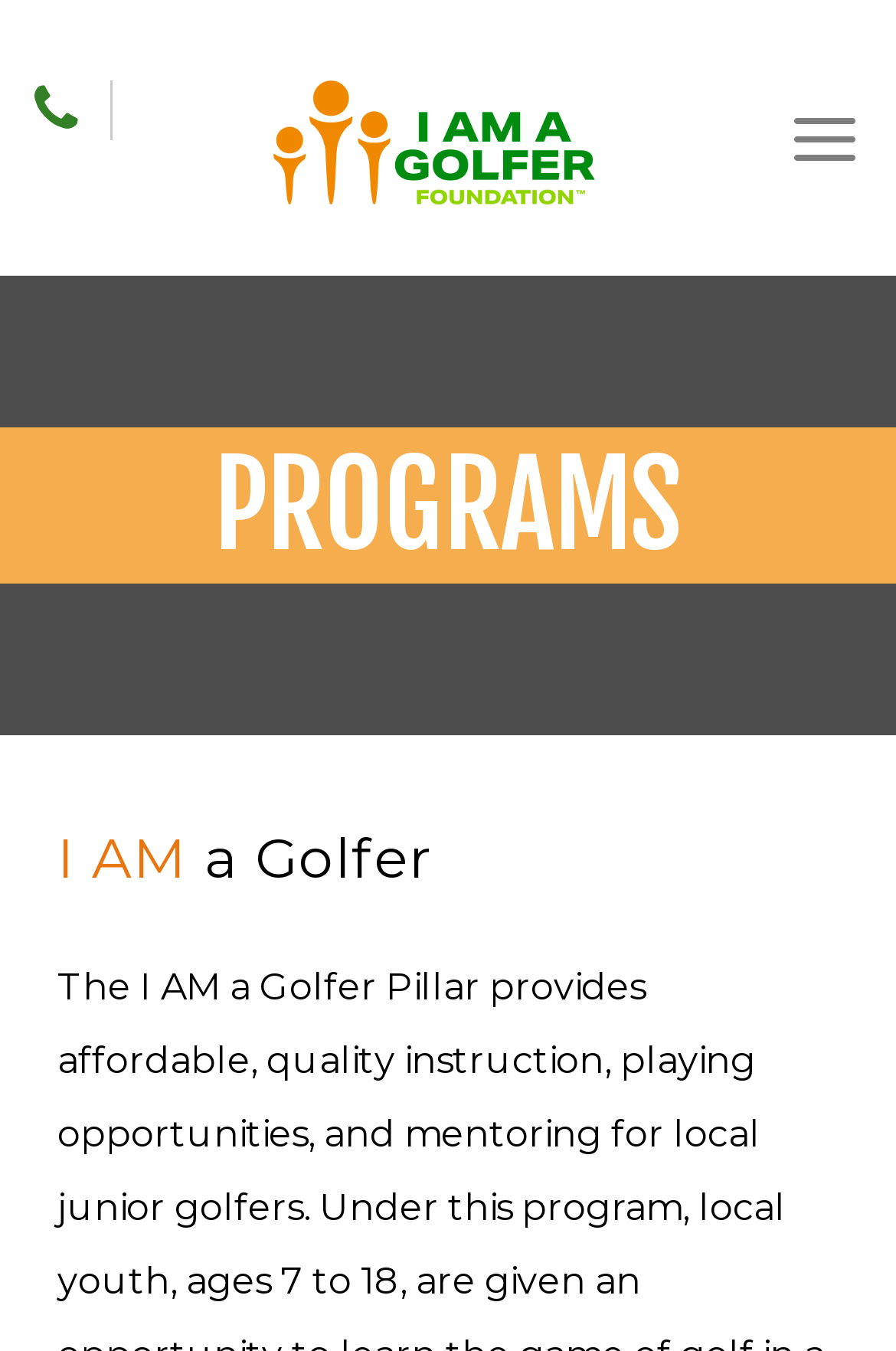What is the name of the pillar?
Based on the image, answer the question with as much detail as possible.

I found the answer by looking at the heading under the 'PROGRAMS' section, which states 'I AM a Golfer'.